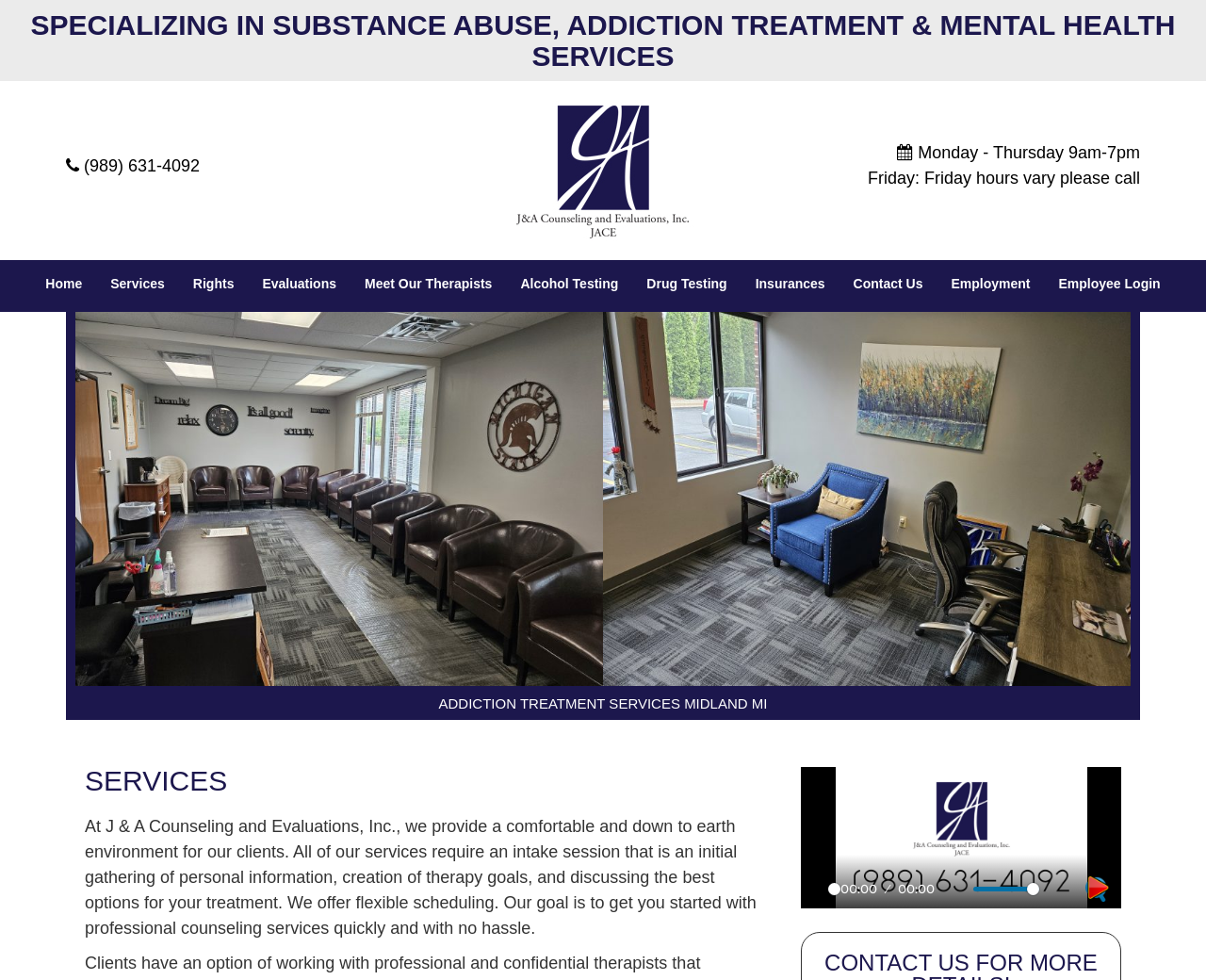Describe the webpage meticulously, covering all significant aspects.

The webpage is about J & A Counseling and Evaluation, a service provider specializing in substance abuse, addiction treatment, and mental health services. At the top, there is a prominent heading that highlights their specialty. Below this heading, there is a phone number link and a logo image, which is positioned to the right of the phone number. 

To the right of the logo, there are two lines of text indicating the business hours: Monday to Thursday from 9 am to 7 pm, and Friday hours that vary and require a call for more information.

Below the business hours, there is a navigation menu with 9 links: Home, Services, Rights, Evaluations, Meet Our Therapists, Alcohol Testing, Drug Testing, Insurances, Contact Us, and Employment, followed by an Employee Login link. 

On the lower half of the page, there is a slideshow with two images, each taking half of the width. Below the slideshow, there is a heading that reads "ADDICTION TREATMENT SERVICES MIDLAND MI", followed by another heading "SERVICES". 

Under the "SERVICES" heading, there is a paragraph of text that describes the services offered by J & A Counseling and Evaluations, including the intake session process, flexible scheduling, and the goal of providing quick and hassle-free professional counseling services. To the right of this text, there is an iframe element.